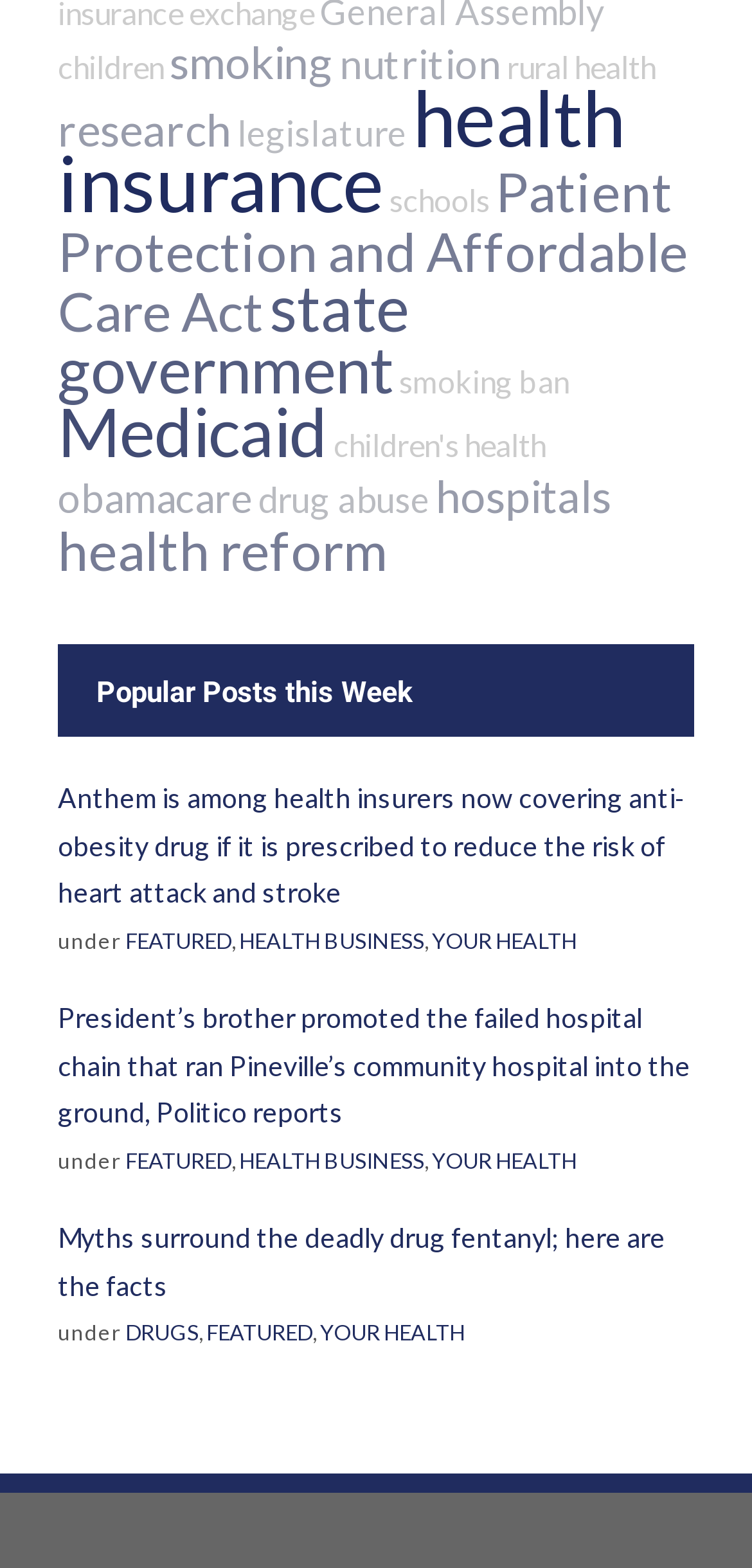Using the provided element description, identify the bounding box coordinates as (top-left x, top-left y, bottom-right x, bottom-right y). Ensure all values are between 0 and 1. Description: YOUR HEALTH

[0.574, 0.731, 0.767, 0.747]